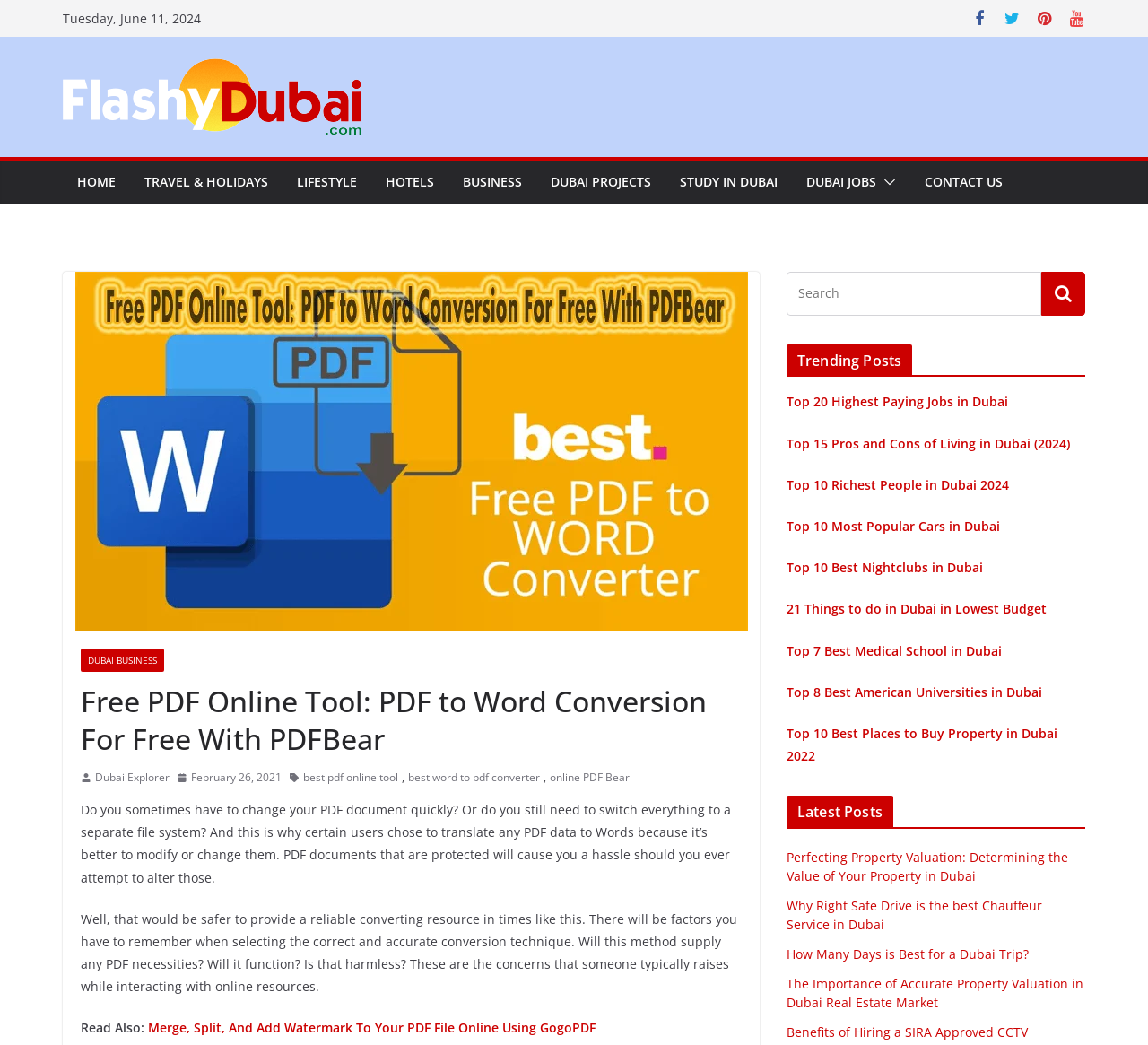Identify the bounding box coordinates of the clickable region required to complete the instruction: "Read the article about Perfecting Property Valuation: Determining the Value of Your Property in Dubai". The coordinates should be given as four float numbers within the range of 0 and 1, i.e., [left, top, right, bottom].

[0.685, 0.812, 0.93, 0.846]